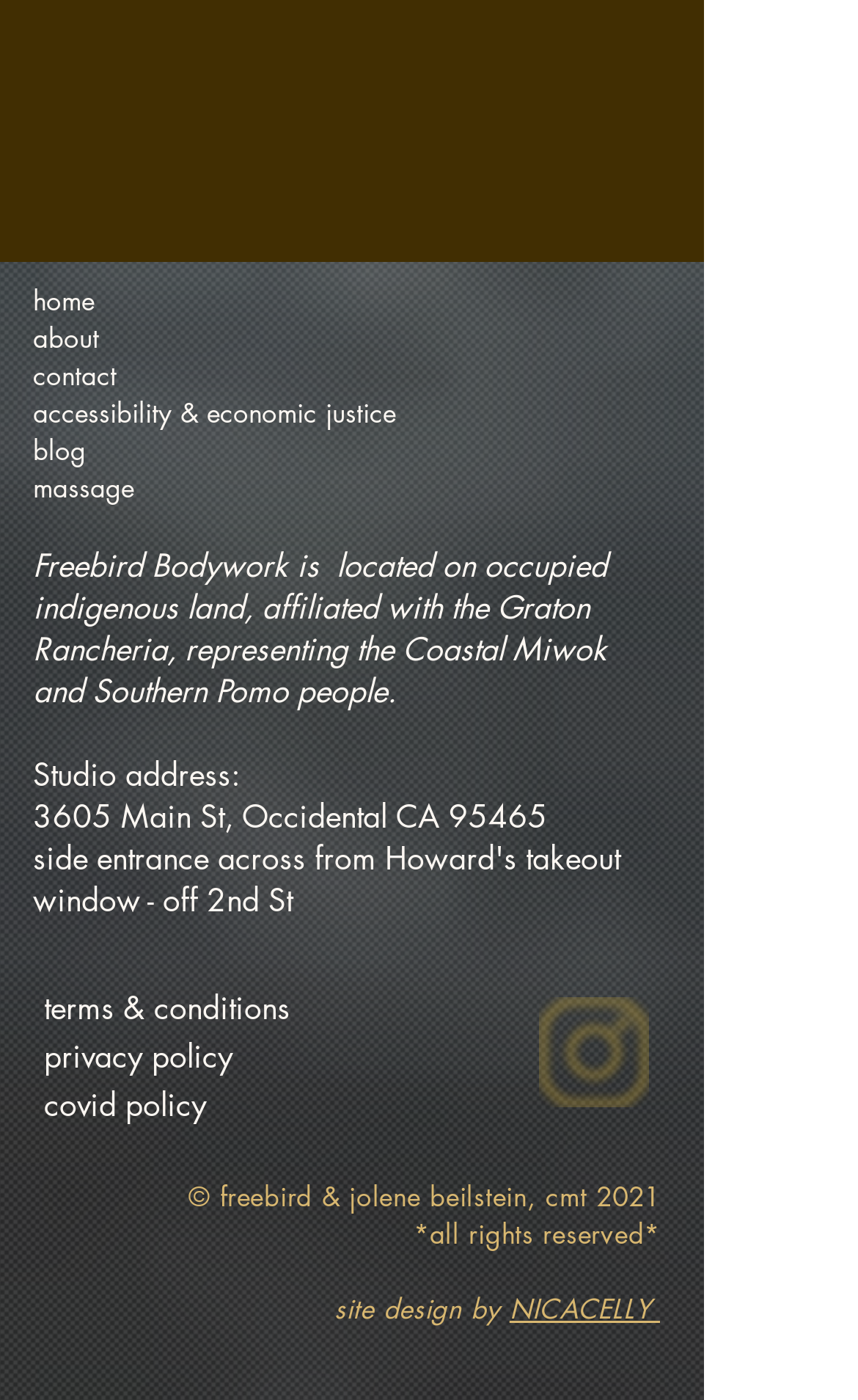Use one word or a short phrase to answer the question provided: 
What are the three policies mentioned at the bottom of the page?

Terms & Conditions, Privacy Policy, Covid Policy